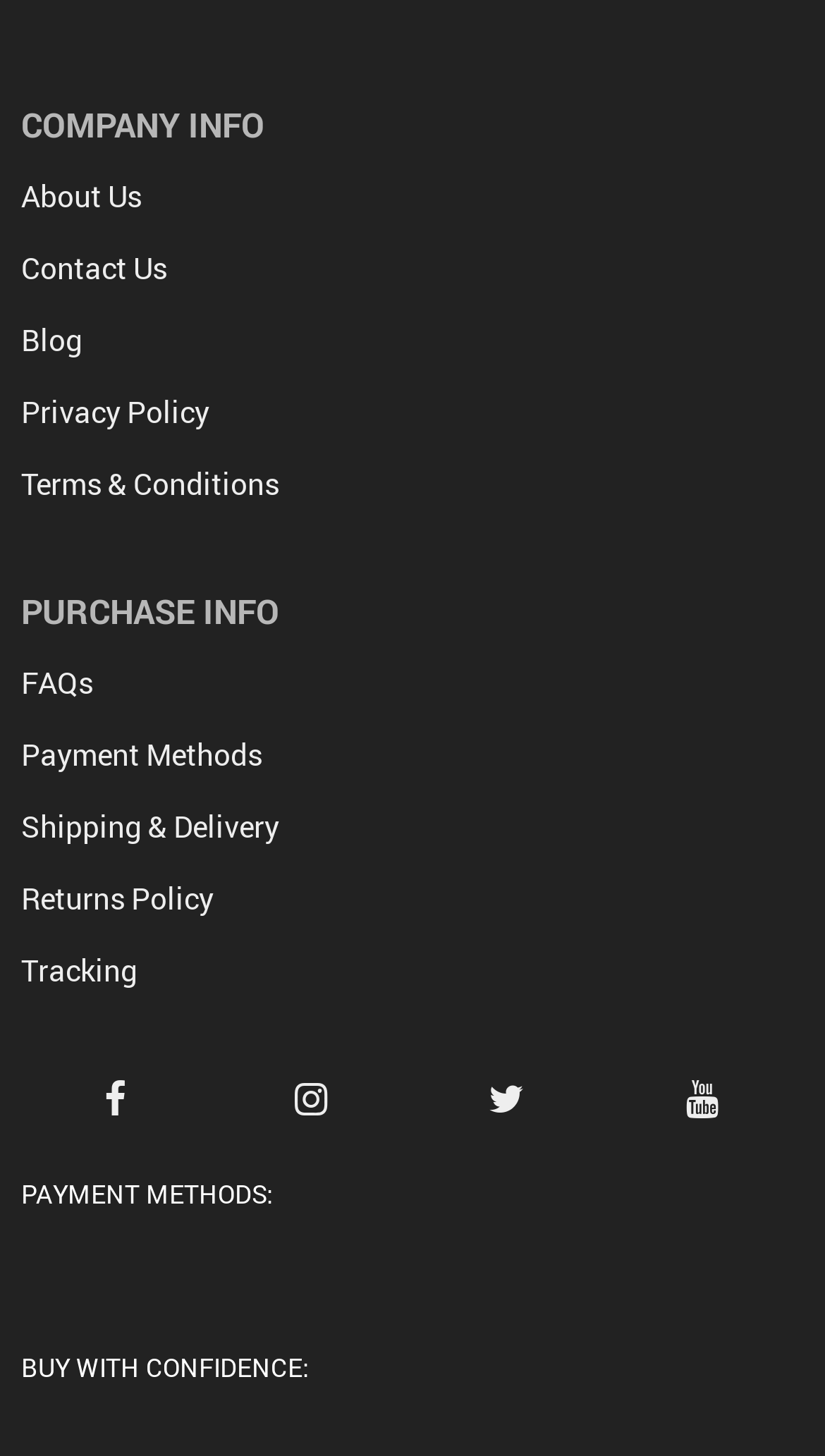Locate the bounding box coordinates of the element's region that should be clicked to carry out the following instruction: "Go to Blog". The coordinates need to be four float numbers between 0 and 1, i.e., [left, top, right, bottom].

[0.026, 0.219, 0.1, 0.248]